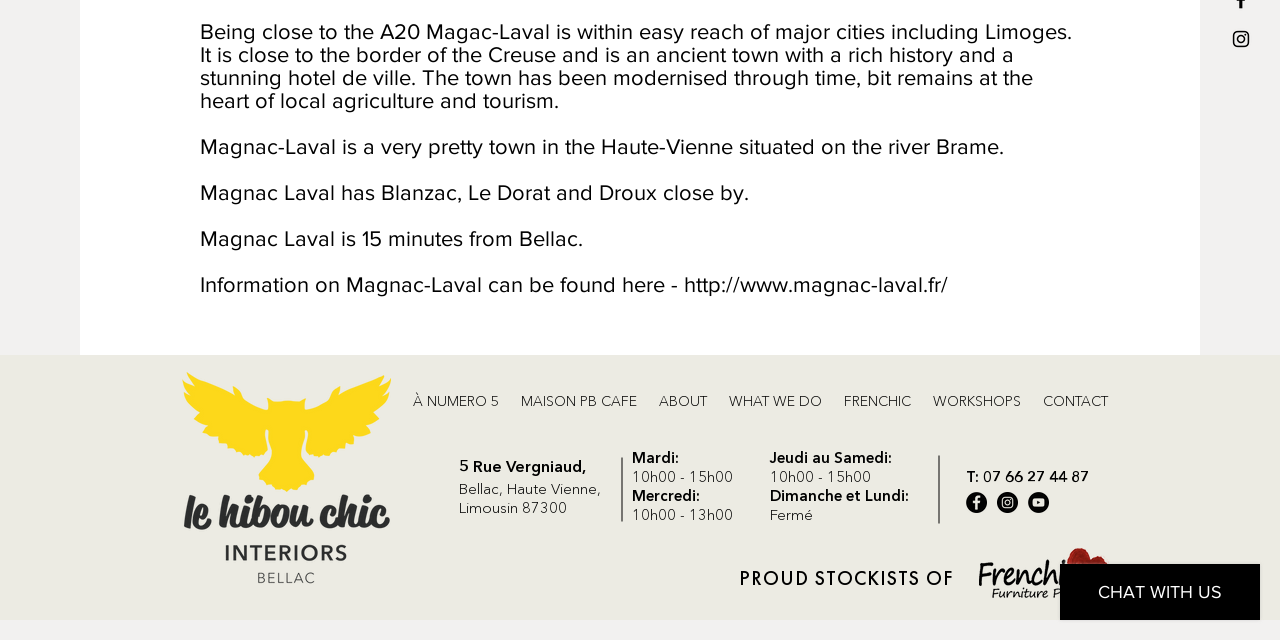Given the element description value="Sign Up", specify the bounding box coordinates of the corresponding UI element in the format (top-left x, top-left y, bottom-right x, bottom-right y). All values must be between 0 and 1.

None